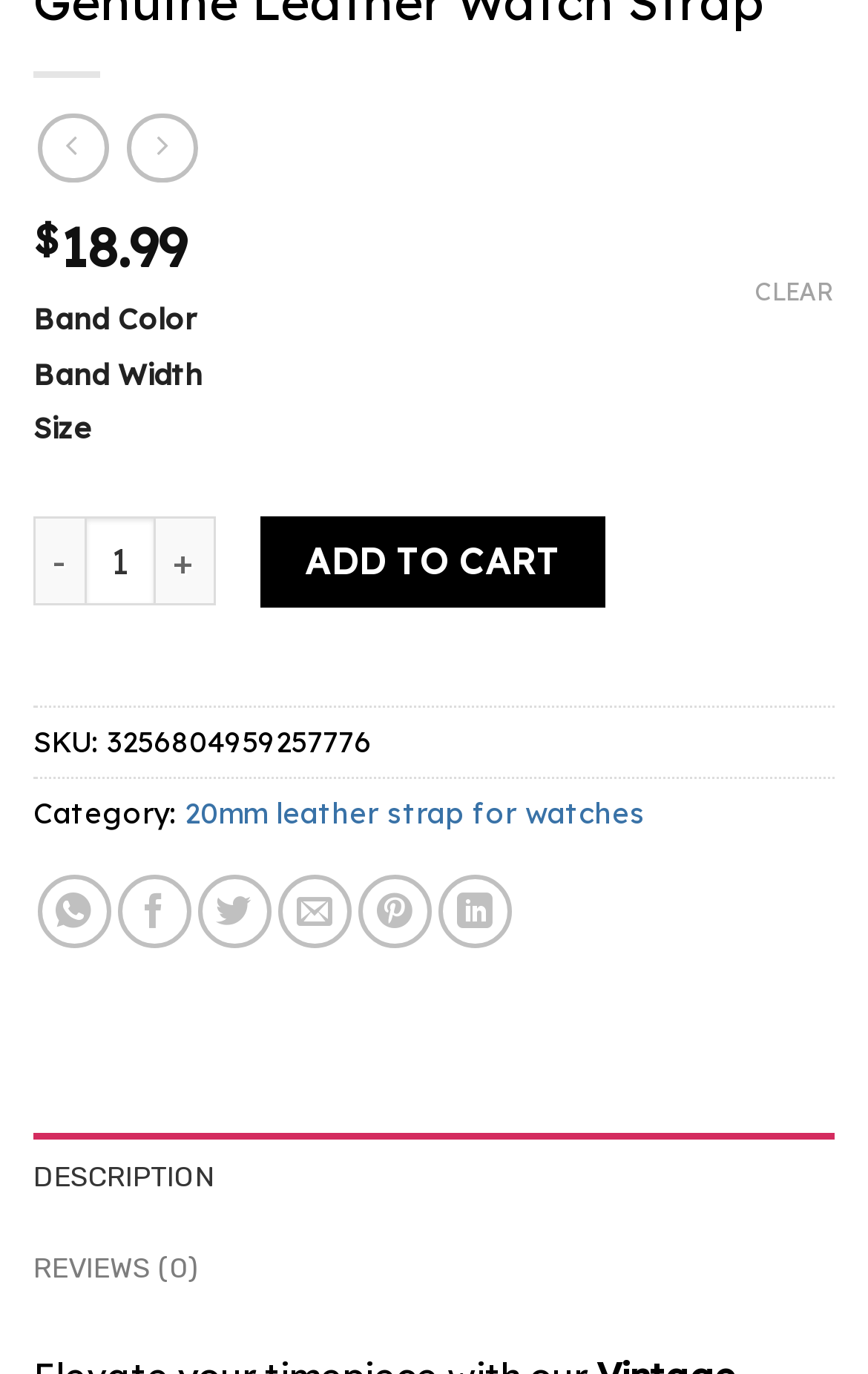Identify the coordinates of the bounding box for the element that must be clicked to accomplish the instruction: "Click the minus button".

[0.038, 0.376, 0.097, 0.441]